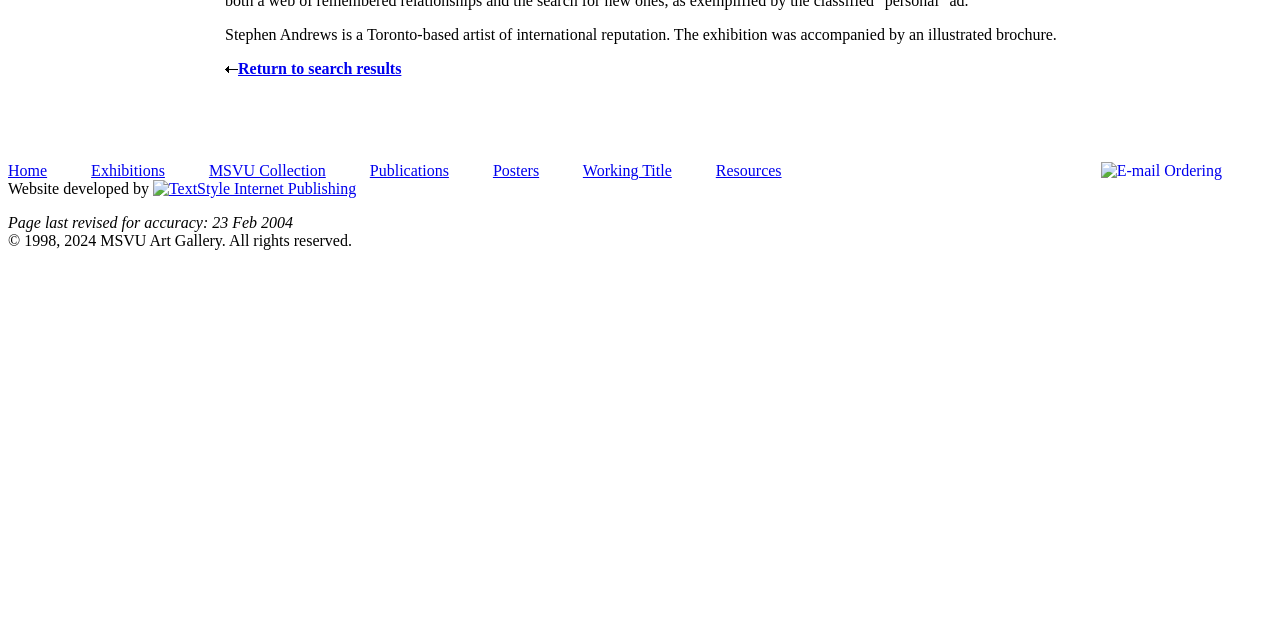Given the webpage screenshot, identify the bounding box of the UI element that matches this description: "Working Title".

[0.455, 0.254, 0.525, 0.28]